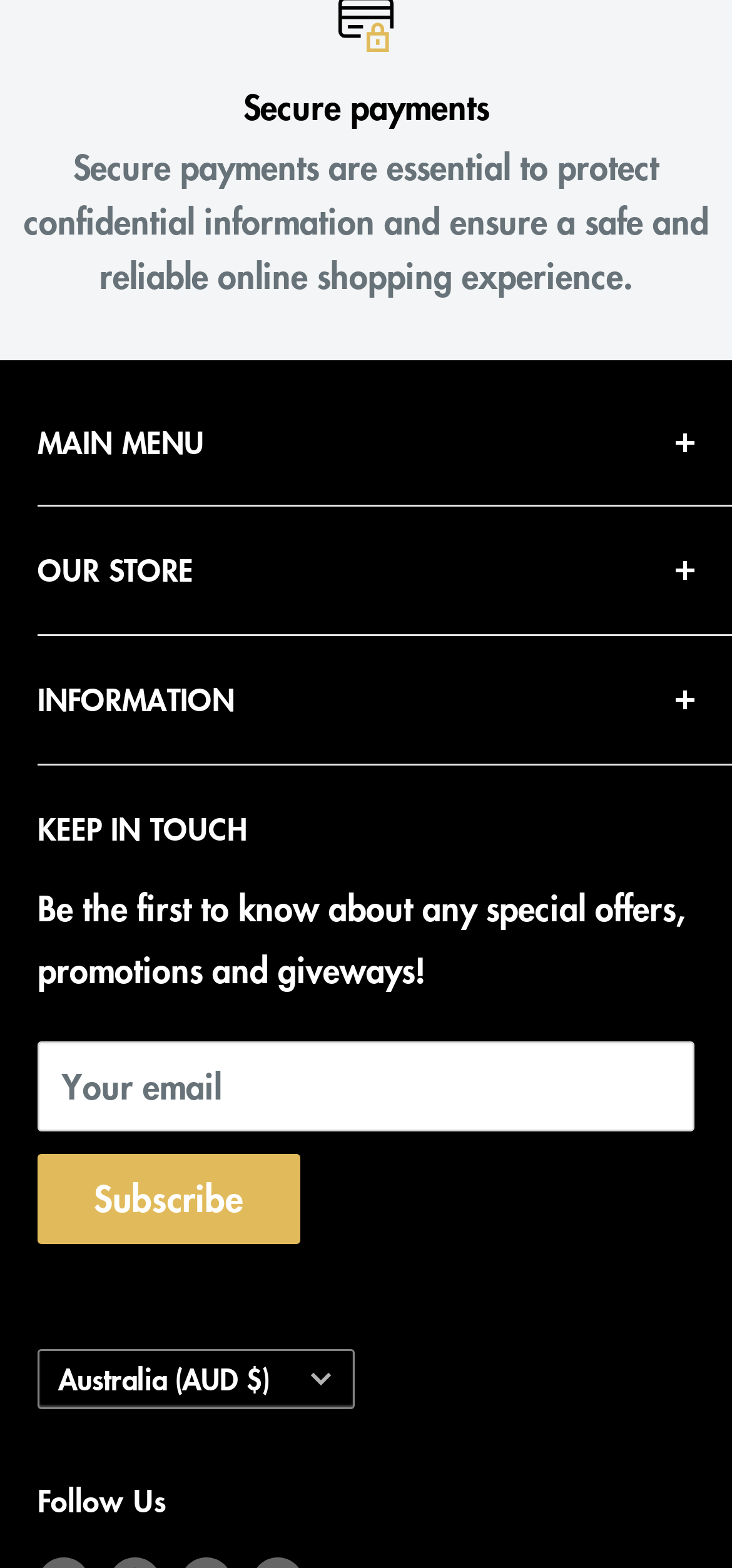Answer the question briefly using a single word or phrase: 
What is the purpose of the links in the MAIN MENU category?

Navigate to different sections